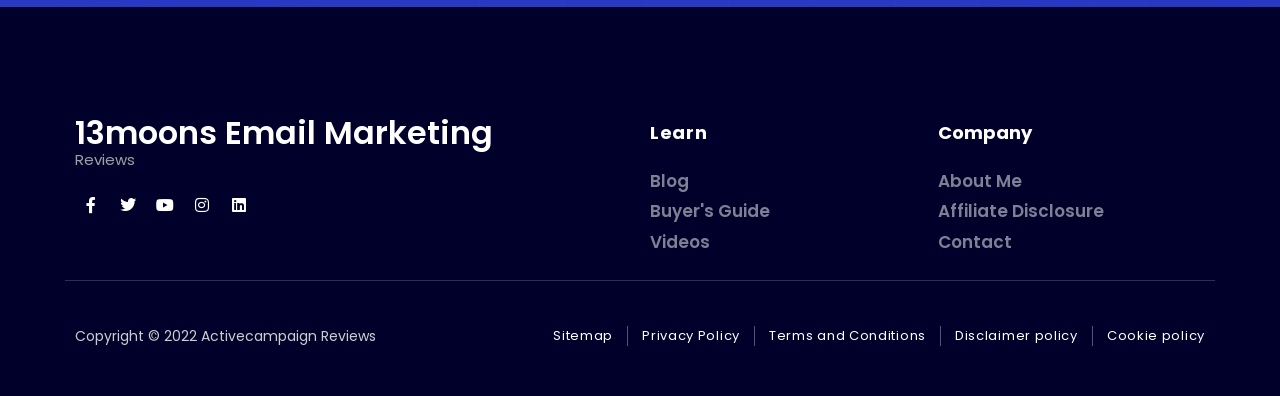Identify the bounding box coordinates necessary to click and complete the given instruction: "Click on the '← Previous Post' link".

None